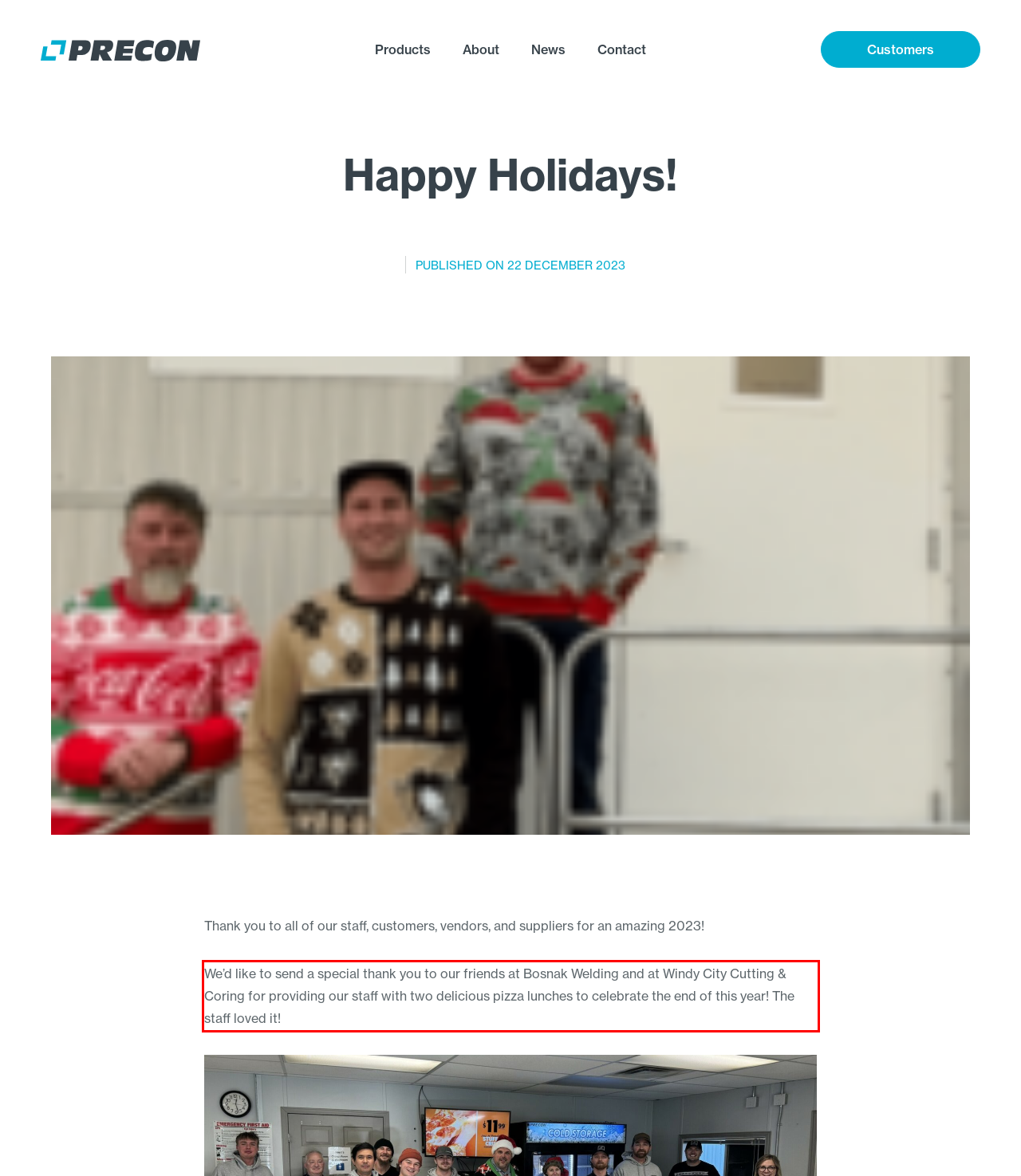The screenshot provided shows a webpage with a red bounding box. Apply OCR to the text within this red bounding box and provide the extracted content.

We’d like to send a special thank you to our friends at Bosnak Welding and at Windy City Cutting & Coring for providing our staff with two delicious pizza lunches to celebrate the end of this year! The staff loved it!